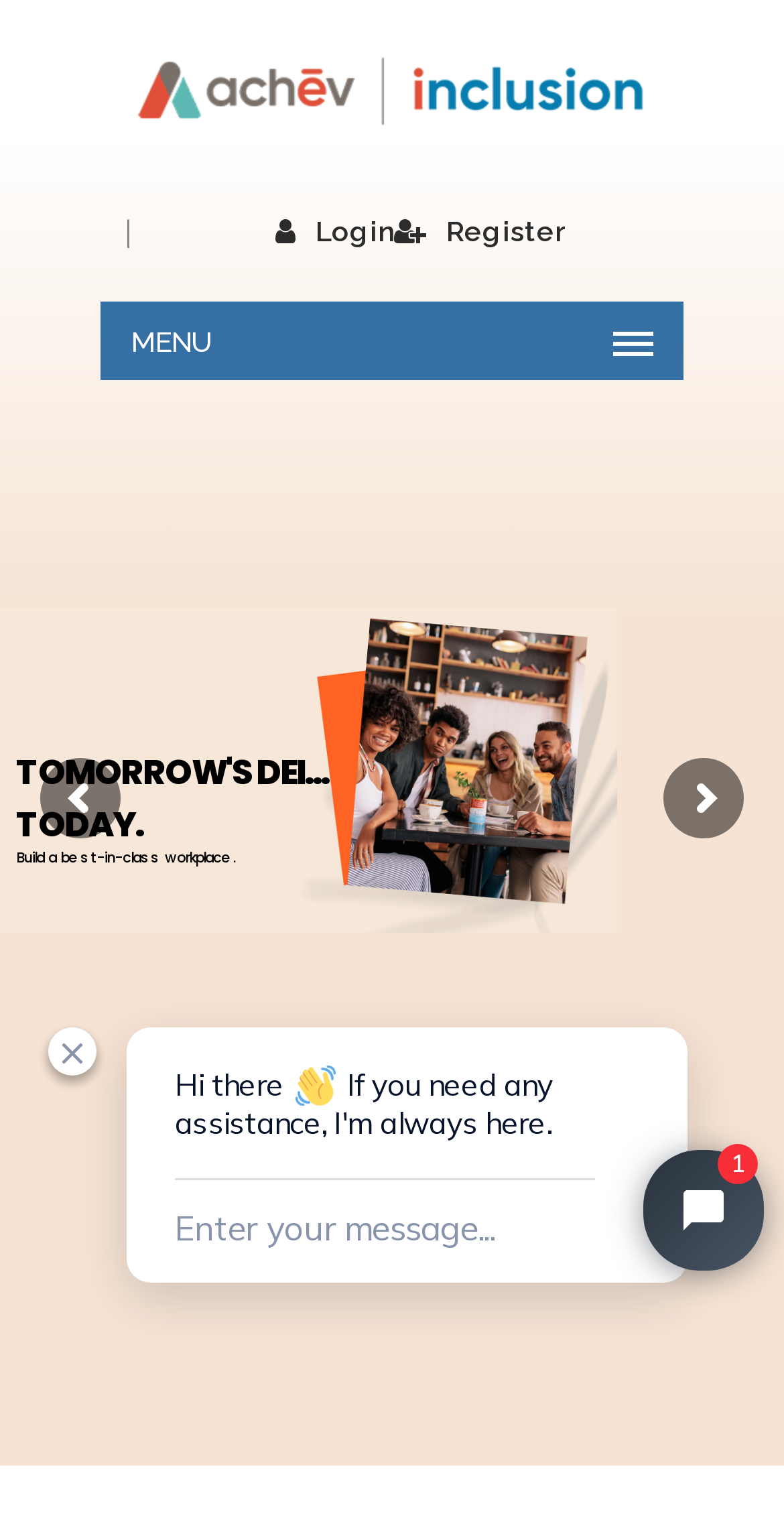Use one word or a short phrase to answer the question provided: 
Is there a chat feature on the website?

Yes